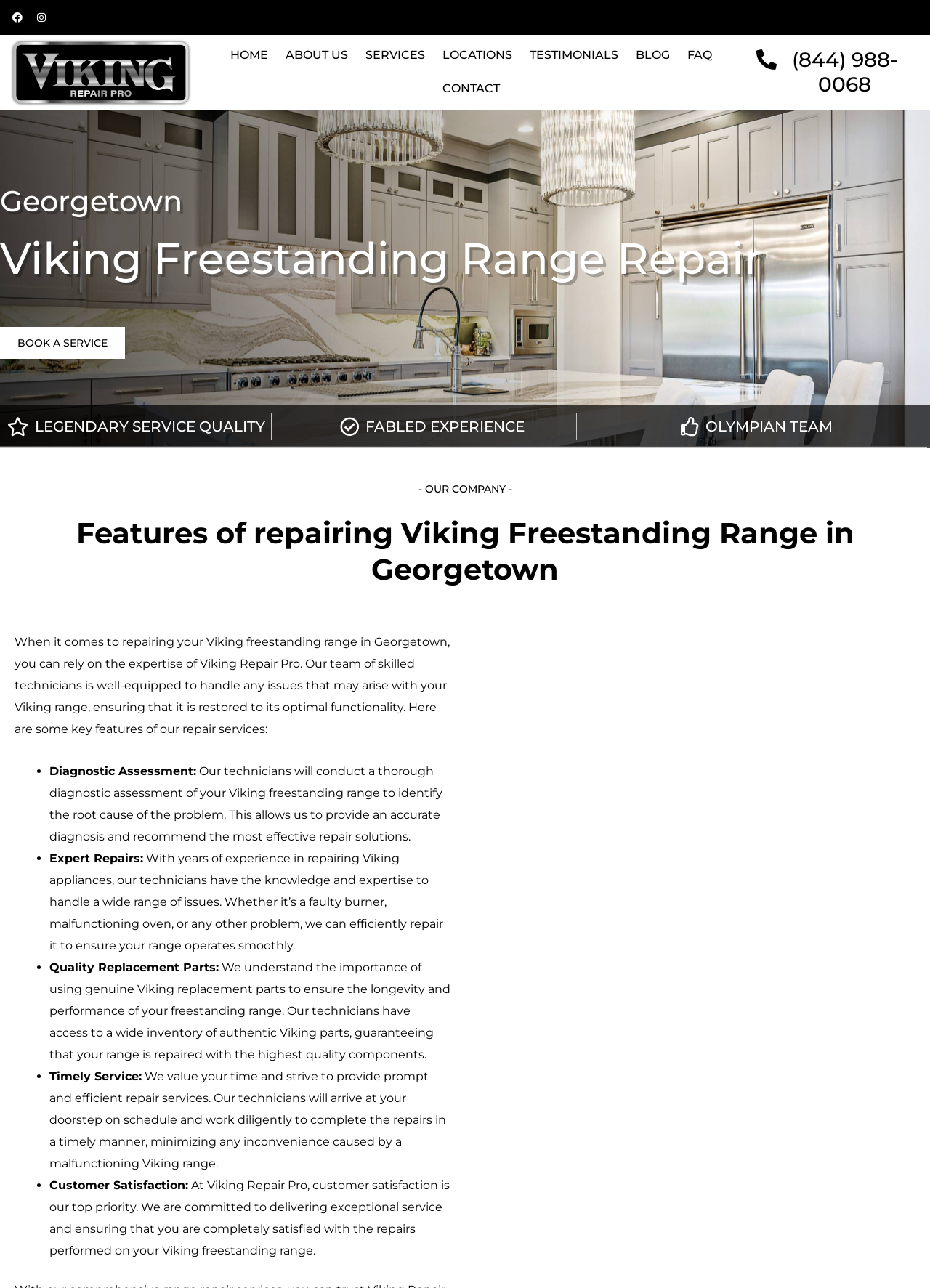Please specify the bounding box coordinates of the region to click in order to perform the following instruction: "View the Locations page".

[0.466, 0.03, 0.56, 0.056]